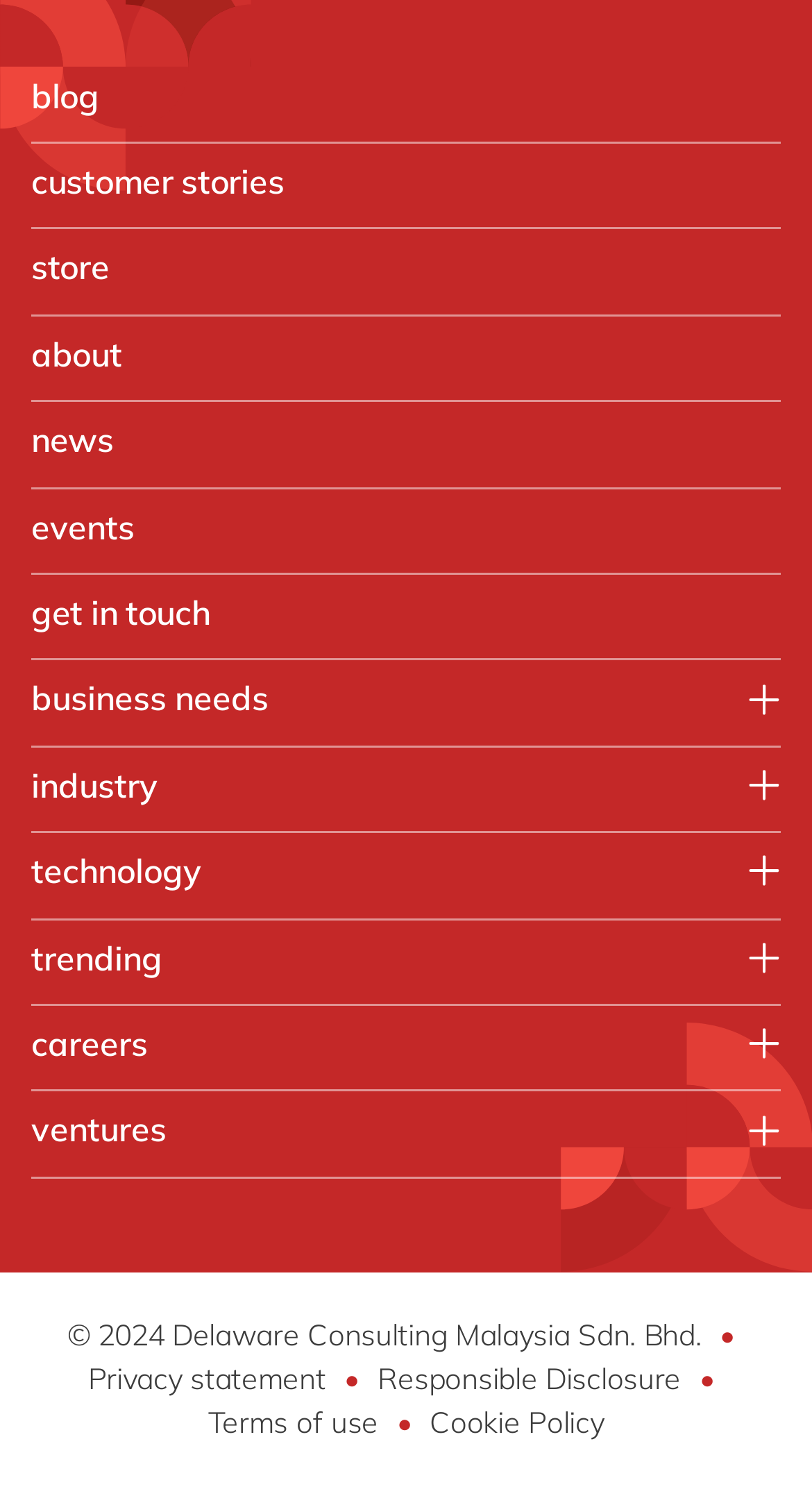What is the position of the 'news' link?
Use the information from the screenshot to give a comprehensive response to the question.

I determined the position of the 'news' link by comparing its y1 and y2 coordinates with those of the 'events' link. Since the y1 and y2 coordinates of the 'news' link are smaller than those of the 'events' link, I concluded that the 'news' link is above the 'events' link.